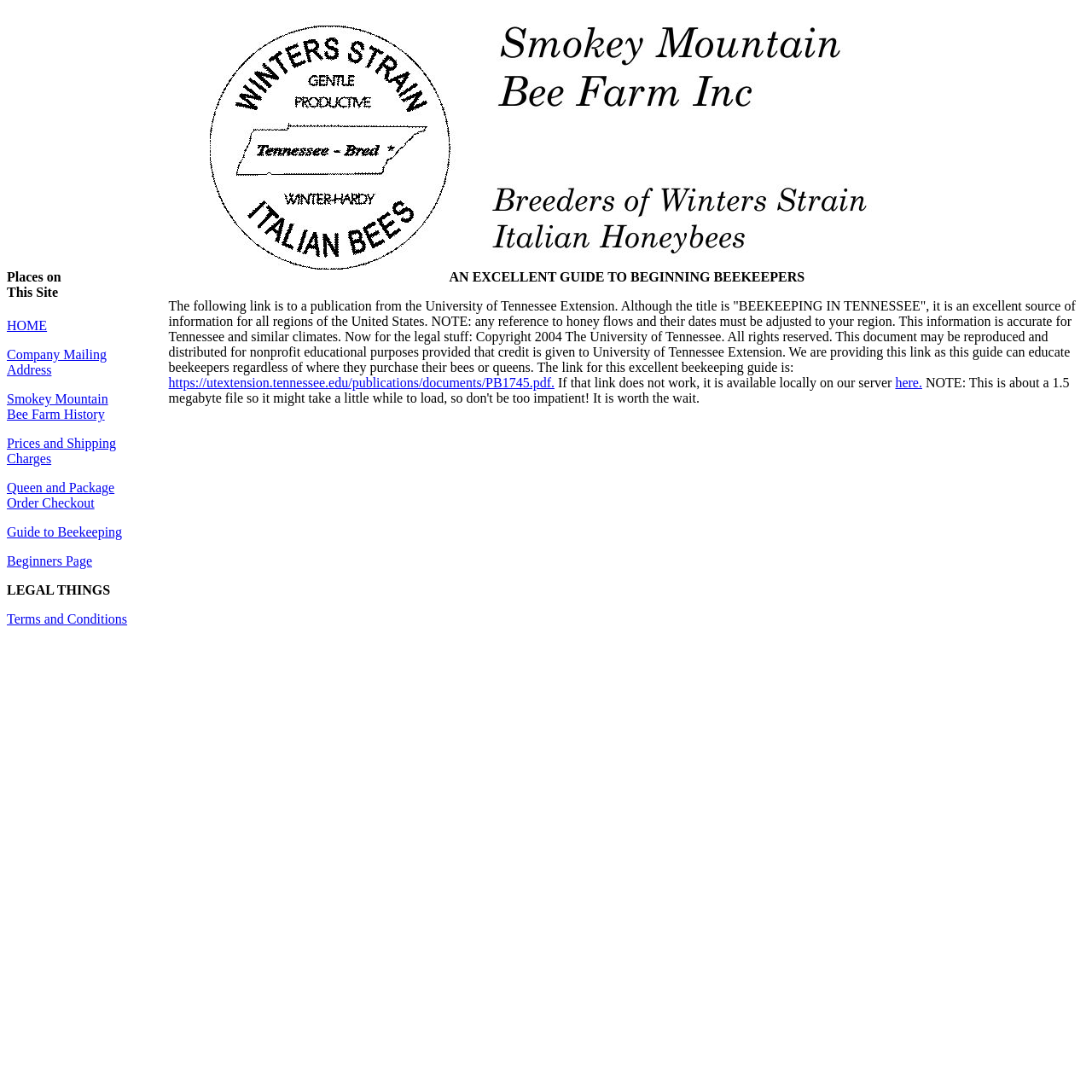Give a one-word or one-phrase response to the question: 
How many links are provided to access the beekeeping guide?

Two